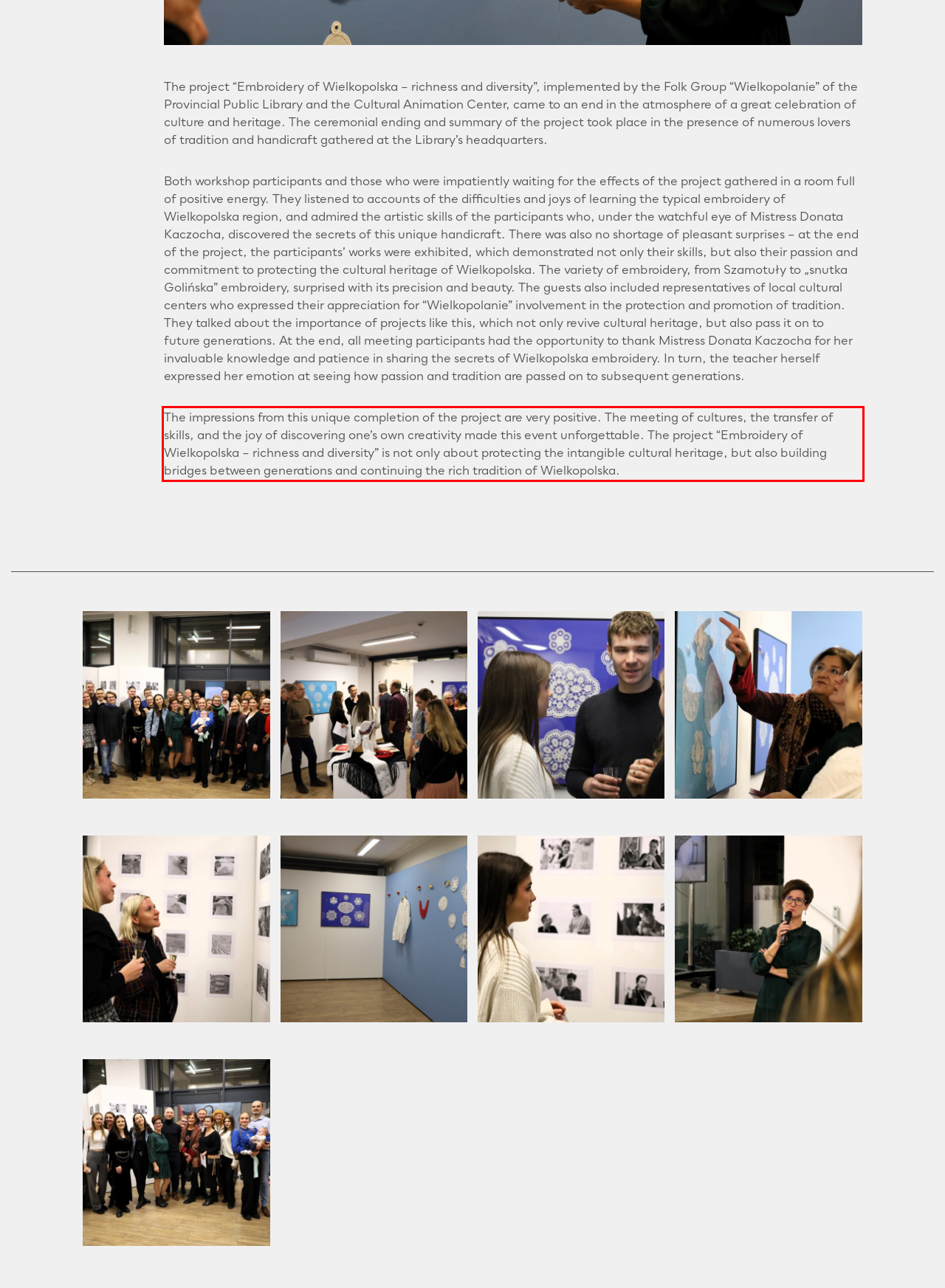Analyze the screenshot of the webpage and extract the text from the UI element that is inside the red bounding box.

The impressions from this unique completion of the project are very positive. The meeting of cultures, the transfer of skills, and the joy of discovering one’s own creativity made this event unforgettable. The project “Embroidery of Wielkopolska – richness and diversity” is not only about protecting the intangible cultural heritage, but also building bridges between generations and continuing the rich tradition of Wielkopolska.